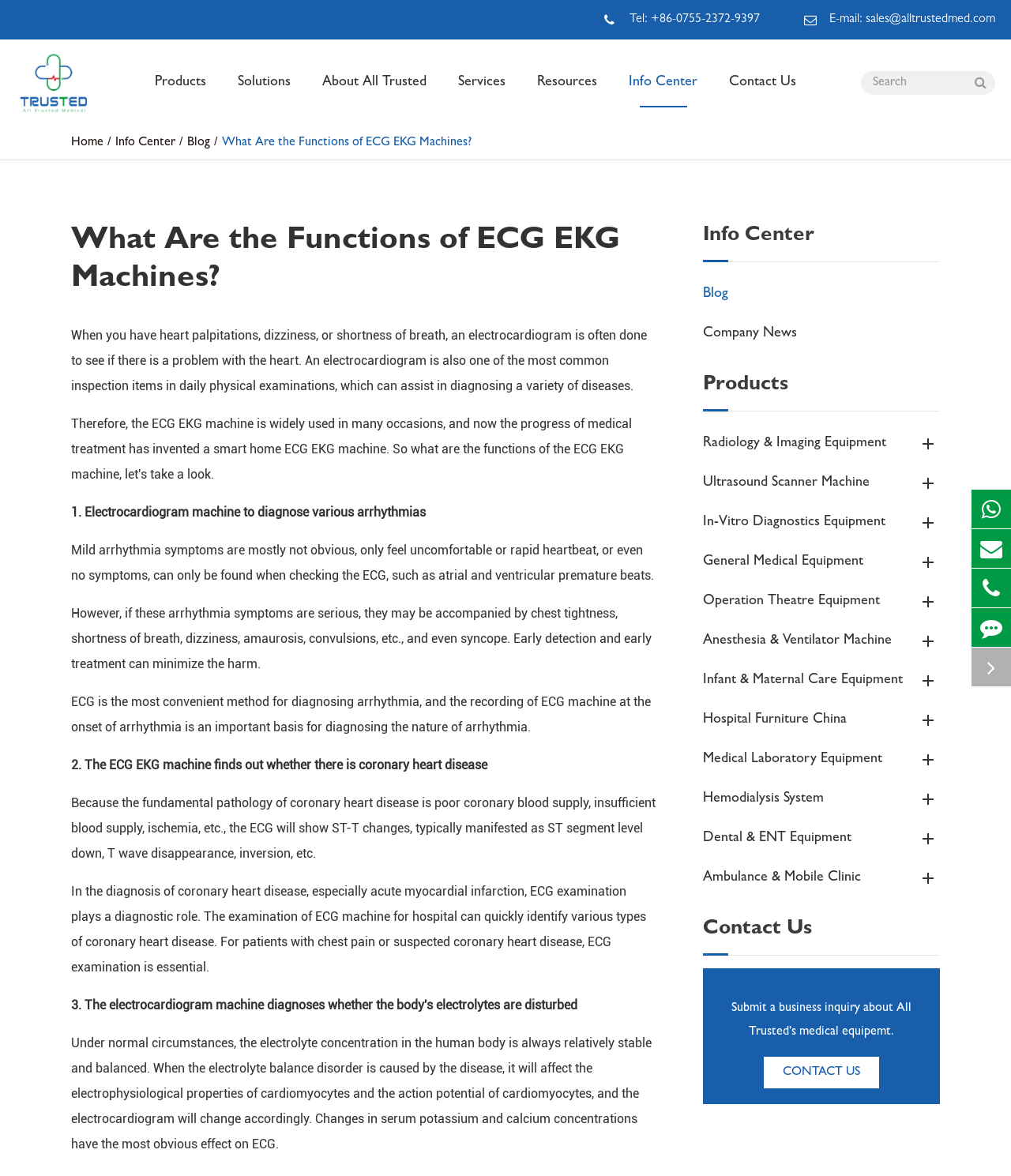Kindly provide the bounding box coordinates of the section you need to click on to fulfill the given instruction: "Submit a business inquiry".

[0.755, 0.899, 0.87, 0.925]